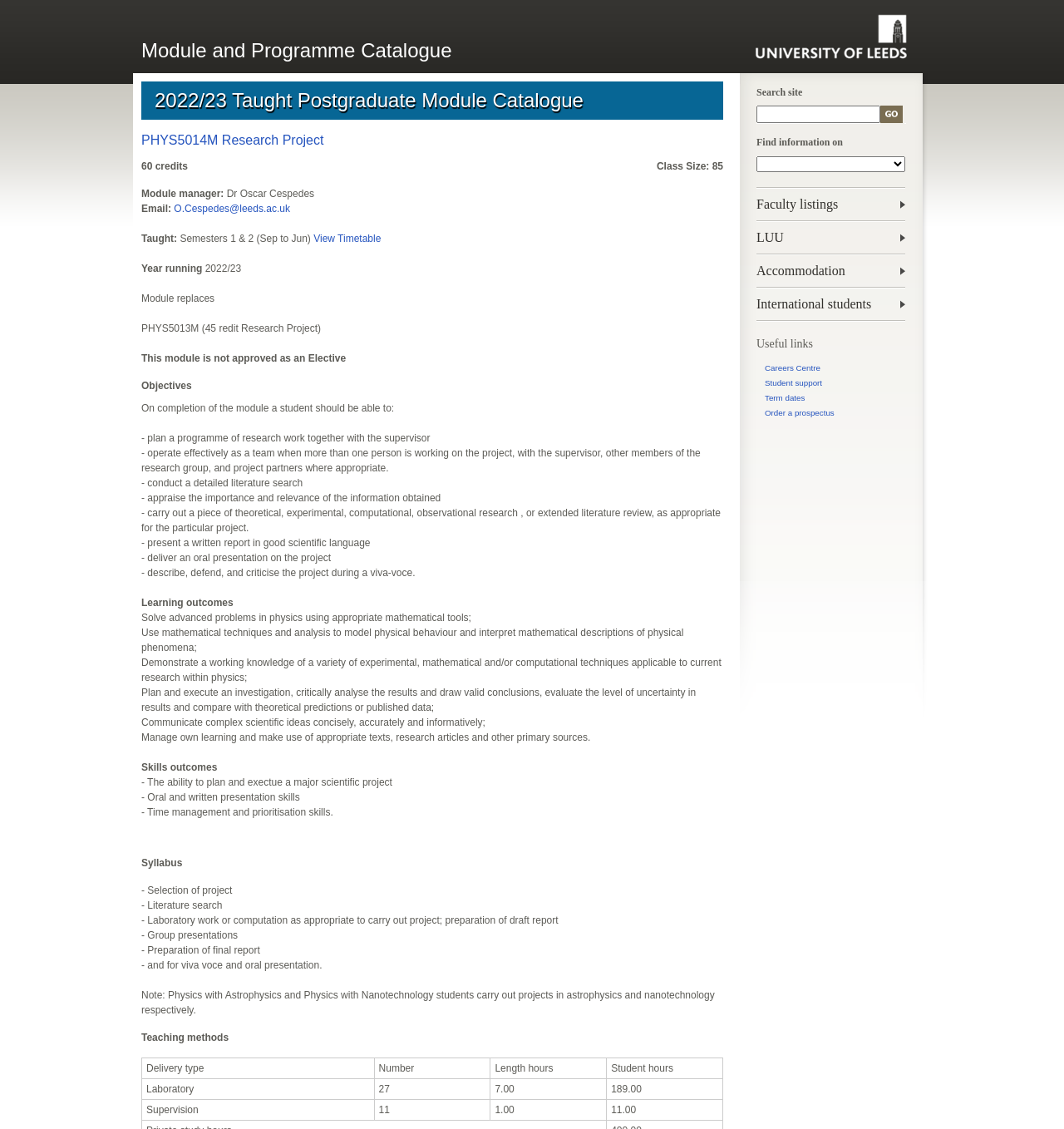Analyze the image and answer the question with as much detail as possible: 
What is the name of the module manager?

I found the answer by looking at the 'Module manager:' section, which is a static text element with a bounding box coordinate of [0.133, 0.166, 0.21, 0.177]. The corresponding manager's name is provided in the next static text element with a bounding box coordinate of [0.21, 0.166, 0.295, 0.177], which is 'Dr Oscar Cespedes'.